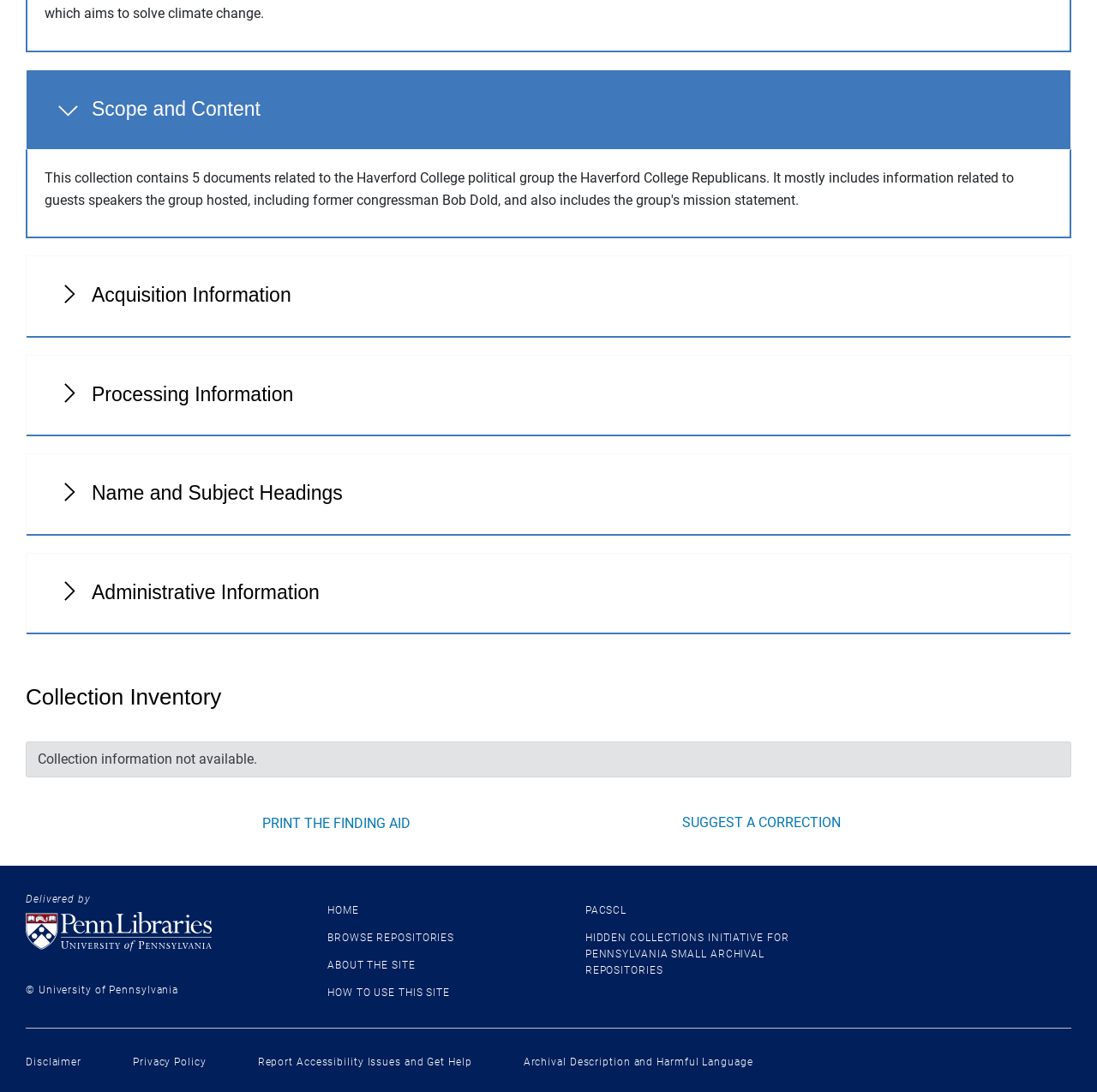Answer the following inquiry with a single word or phrase:
What is the purpose of the 'PRINT THE FINDING AID' button?

To print the finding aid